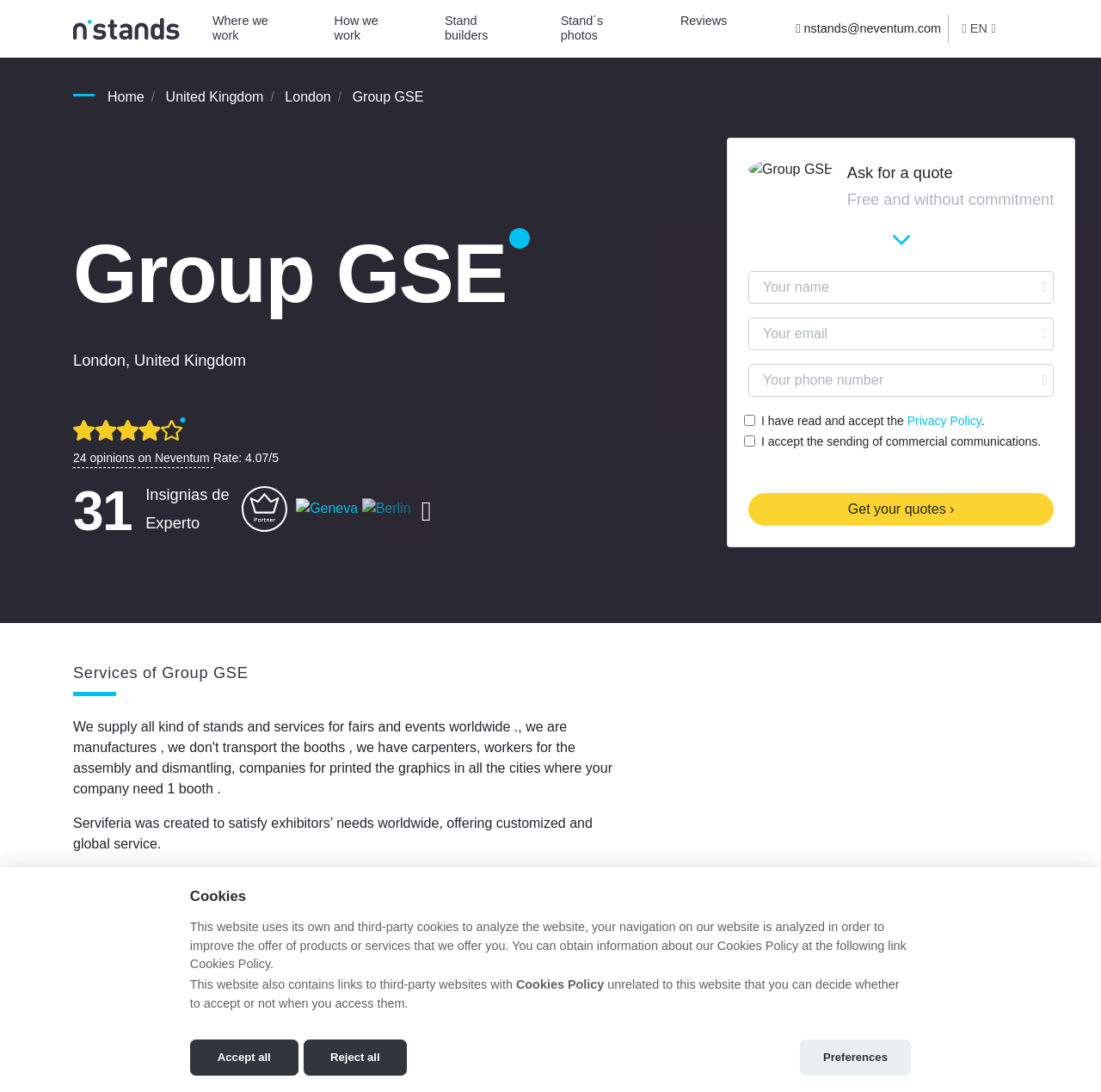Find the bounding box coordinates for the UI element whose description is: "EN". The coordinates should be four float numbers between 0 and 1, in the format [left, top, right, bottom].

[0.862, 0.013, 0.916, 0.039]